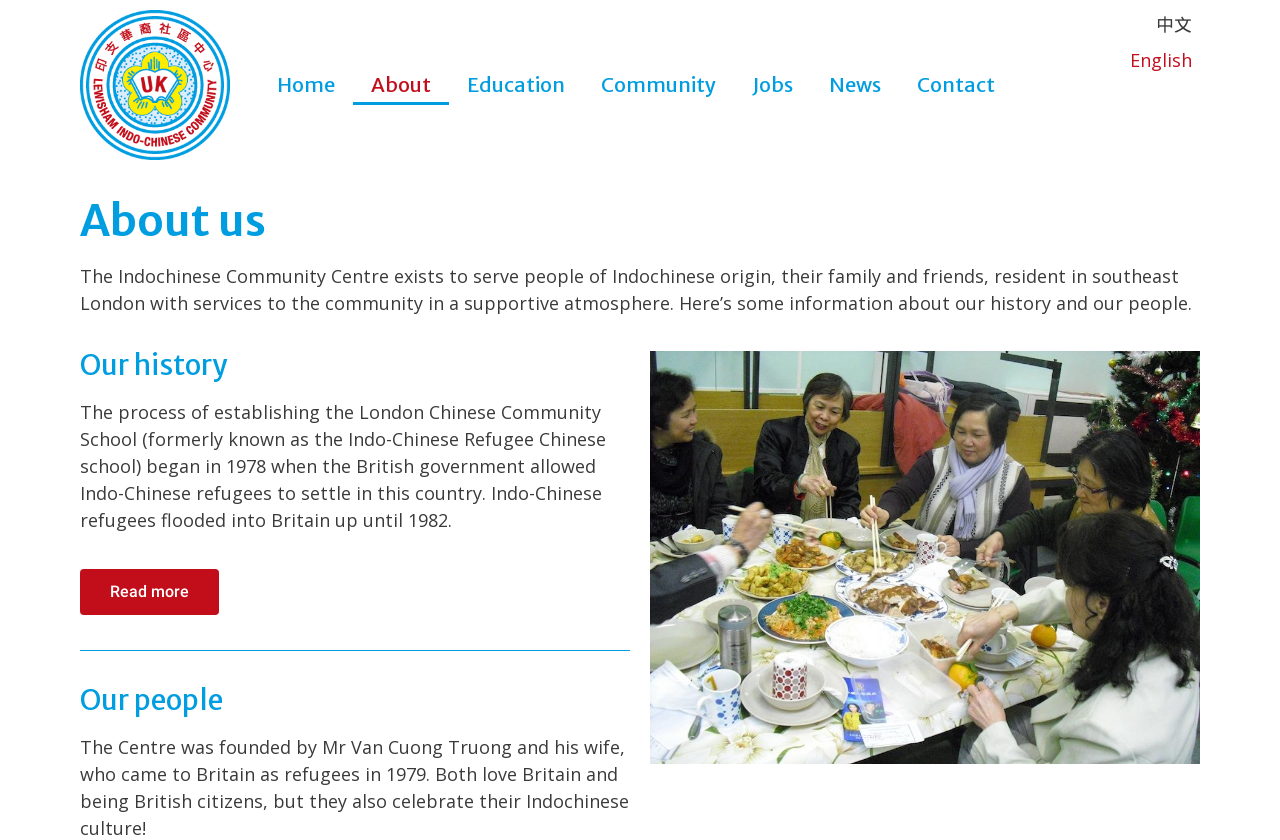Bounding box coordinates should be provided in the format (top-left x, top-left y, bottom-right x, bottom-right y) with all values between 0 and 1. Identify the bounding box for this UI element: Contact

[0.702, 0.077, 0.792, 0.125]